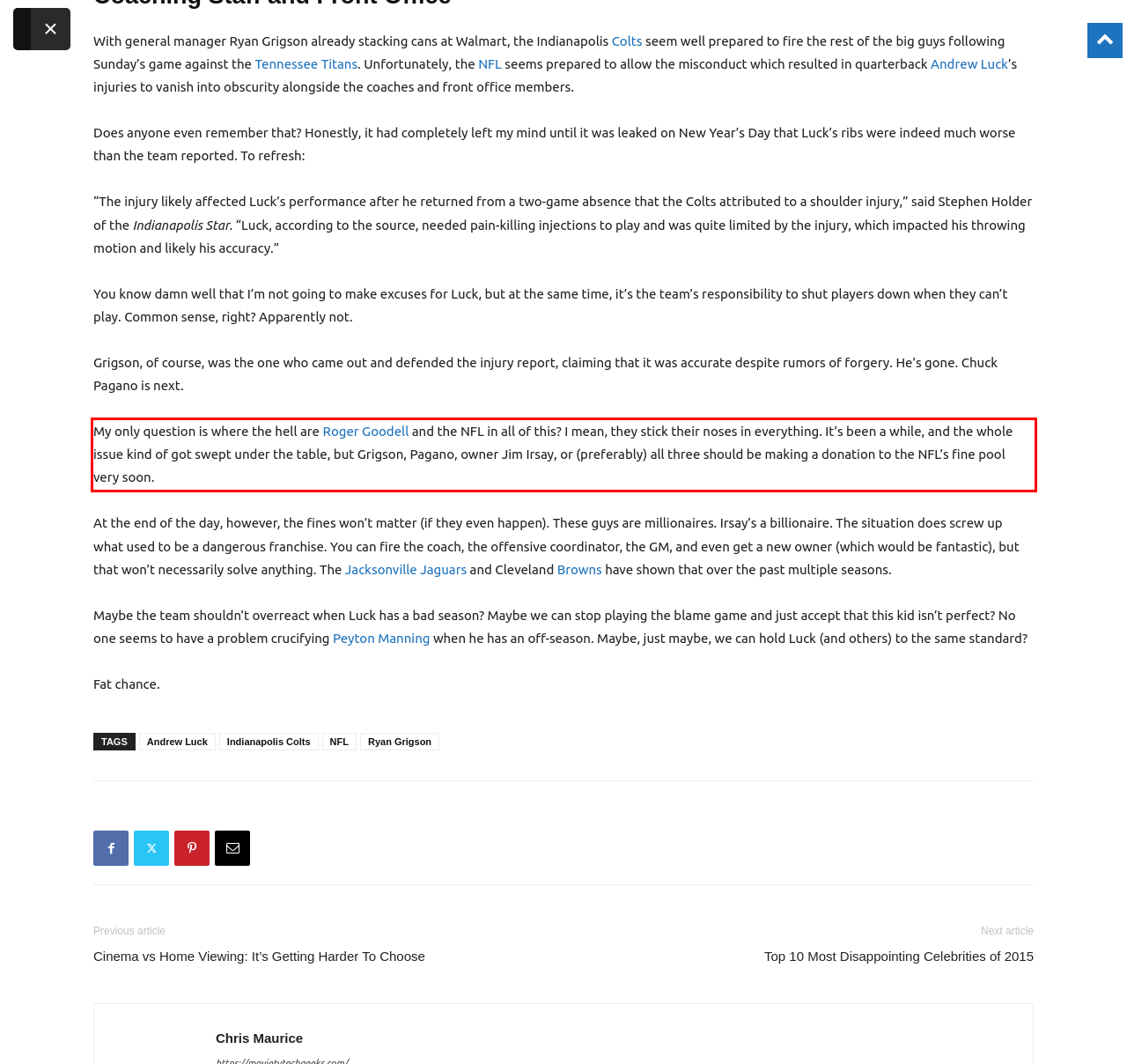Please take the screenshot of the webpage, find the red bounding box, and generate the text content that is within this red bounding box.

My only question is where the hell are Roger Goodell and the NFL in all of this? I mean, they stick their noses in everything. It’s been a while, and the whole issue kind of got swept under the table, but Grigson, Pagano, owner Jim Irsay, or (preferably) all three should be making a donation to the NFL’s fine pool very soon.